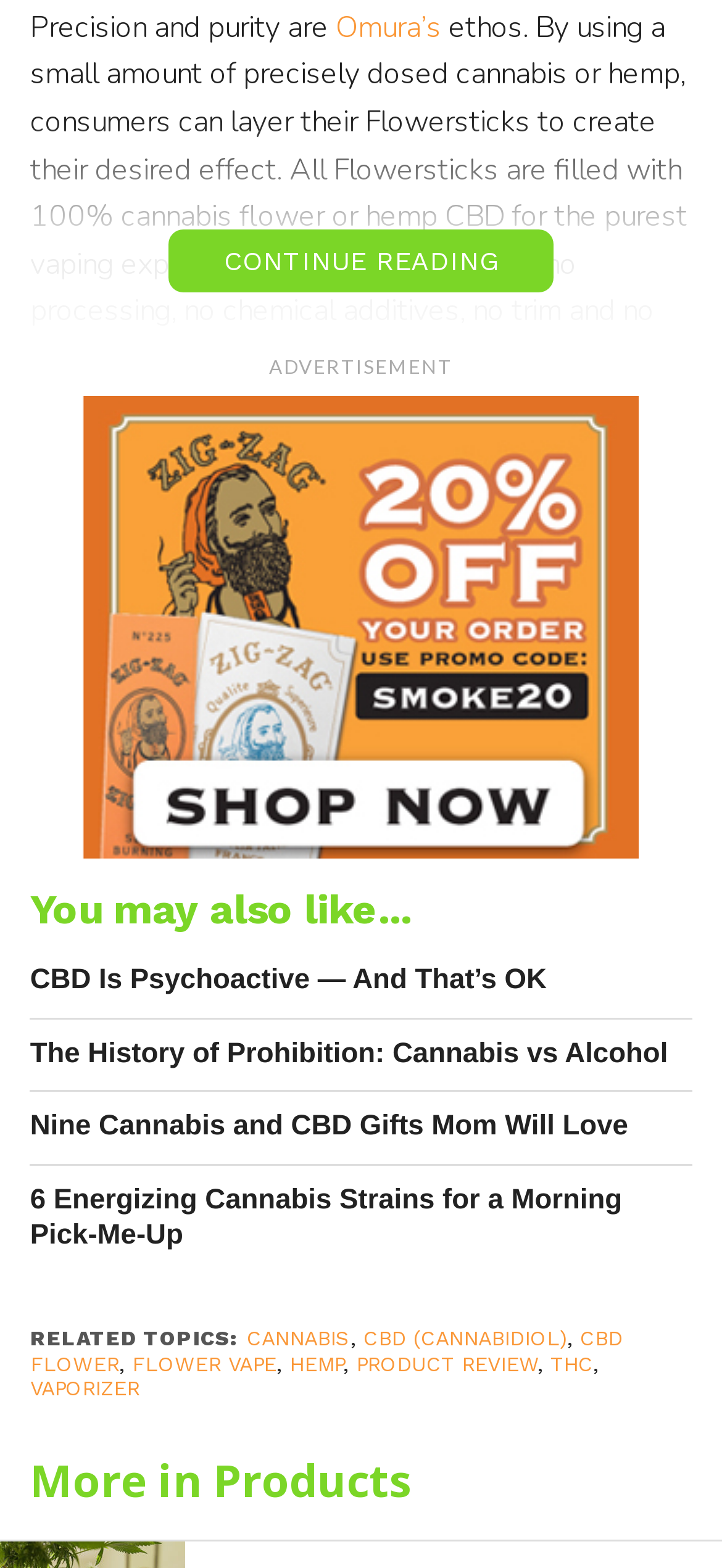Based on the element description: "vaporizer", identify the bounding box coordinates for this UI element. The coordinates must be four float numbers between 0 and 1, listed as [left, top, right, bottom].

[0.042, 0.878, 0.193, 0.894]